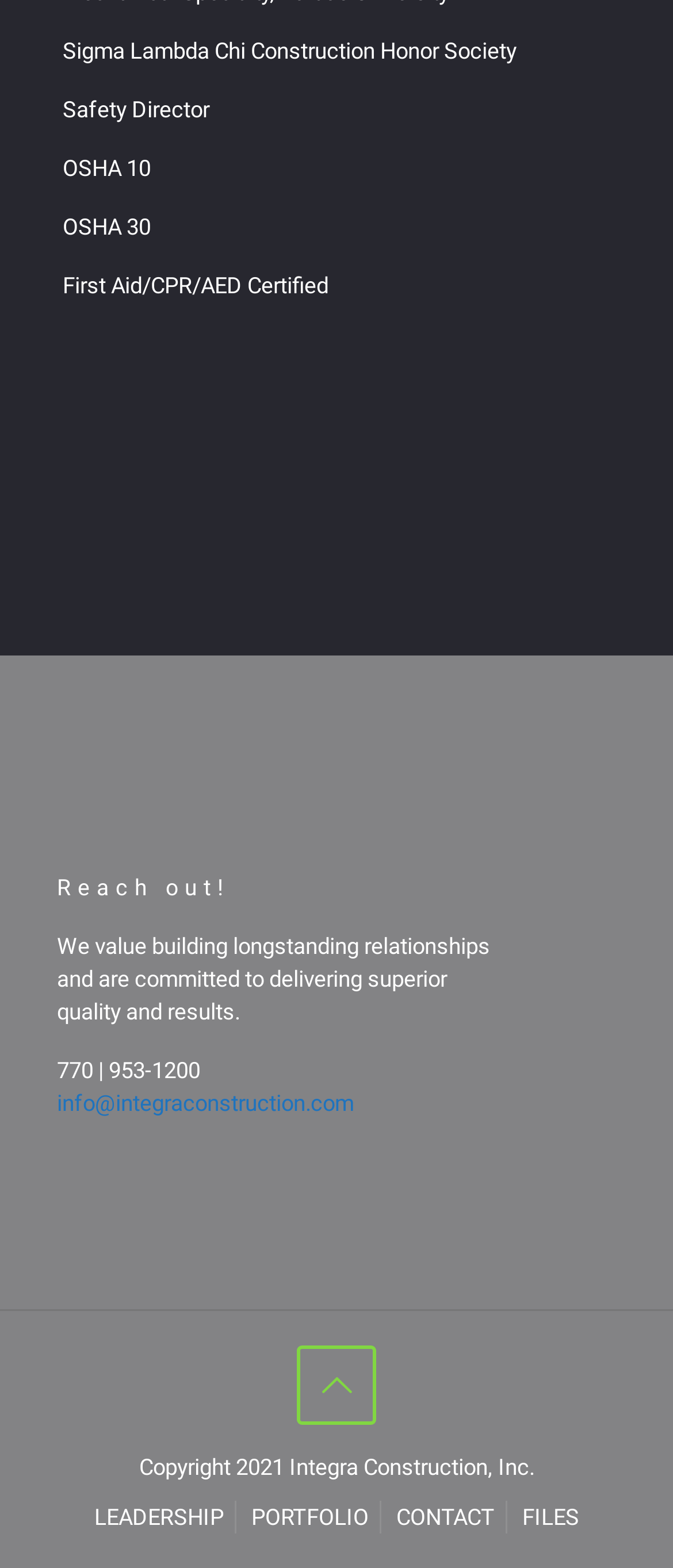Locate the UI element that matches the description FILES in the webpage screenshot. Return the bounding box coordinates in the format (top-left x, top-left y, bottom-right x, bottom-right y), with values ranging from 0 to 1.

[0.776, 0.96, 0.86, 0.976]